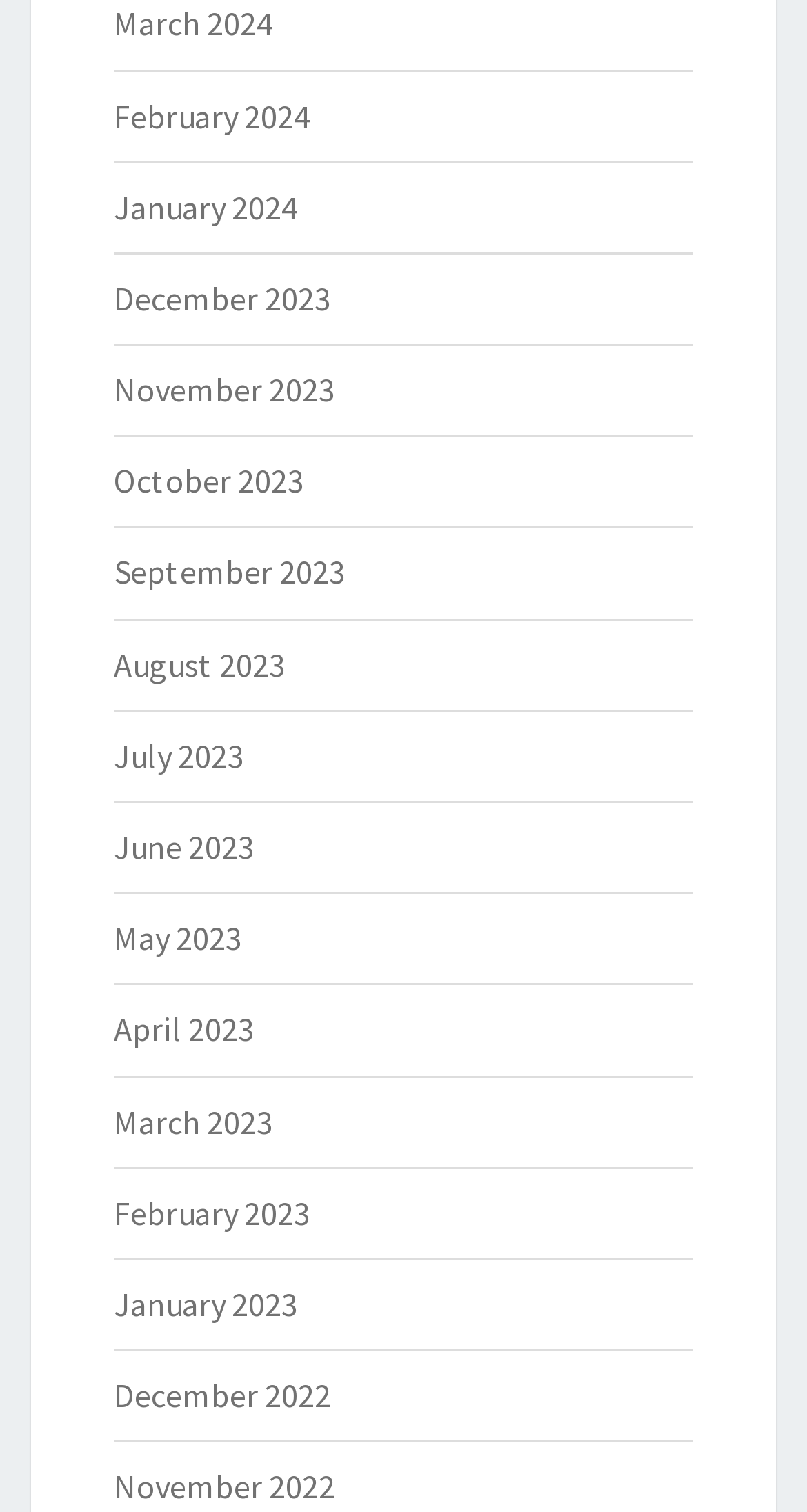Please locate the bounding box coordinates of the element that needs to be clicked to achieve the following instruction: "access November 2023". The coordinates should be four float numbers between 0 and 1, i.e., [left, top, right, bottom].

[0.141, 0.244, 0.415, 0.271]